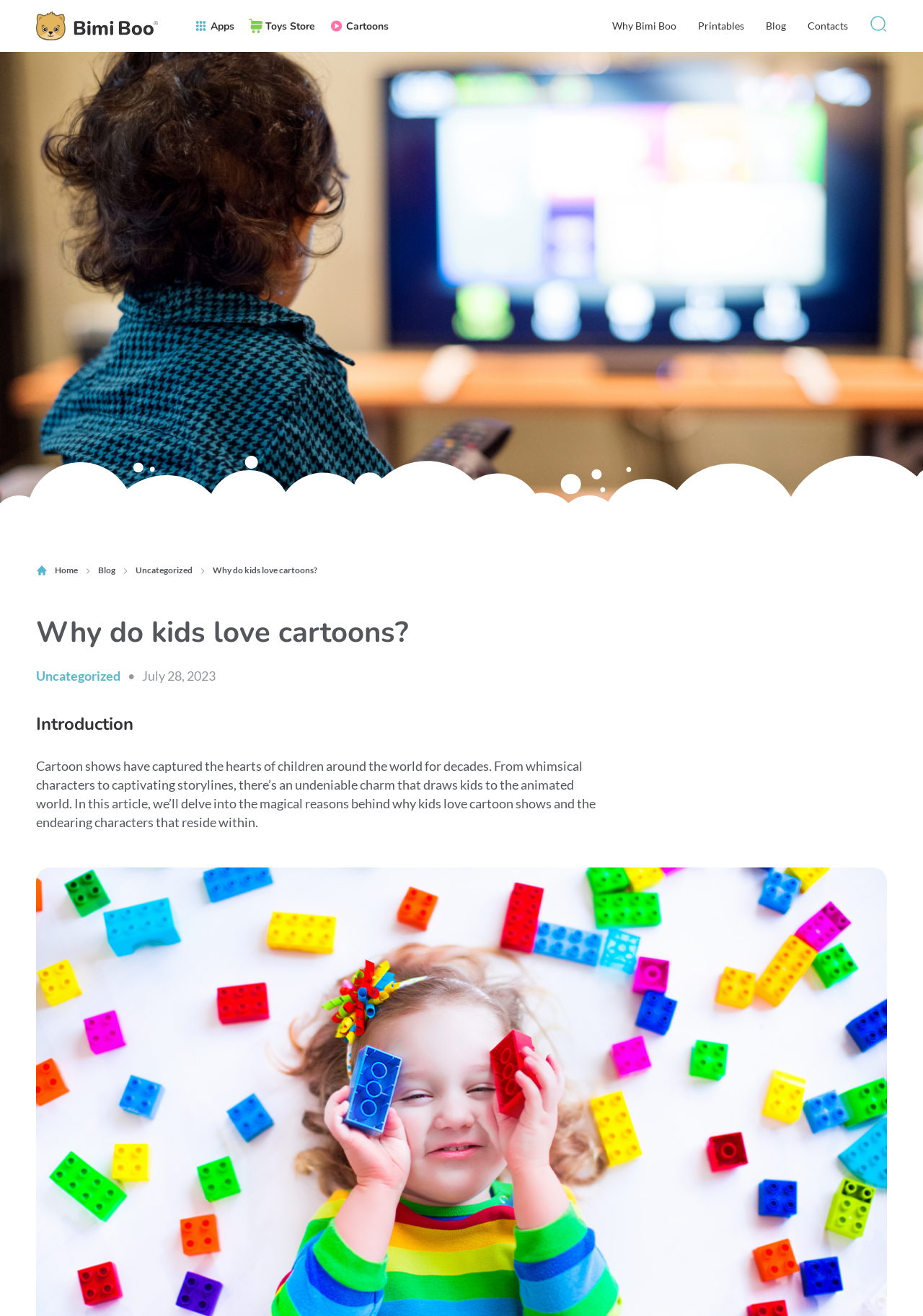What is the date of the article?
Please provide a comprehensive answer based on the information in the image.

The date of the article is July 28, 2023, as indicated by the time element with the text 'July 28, 2023'.